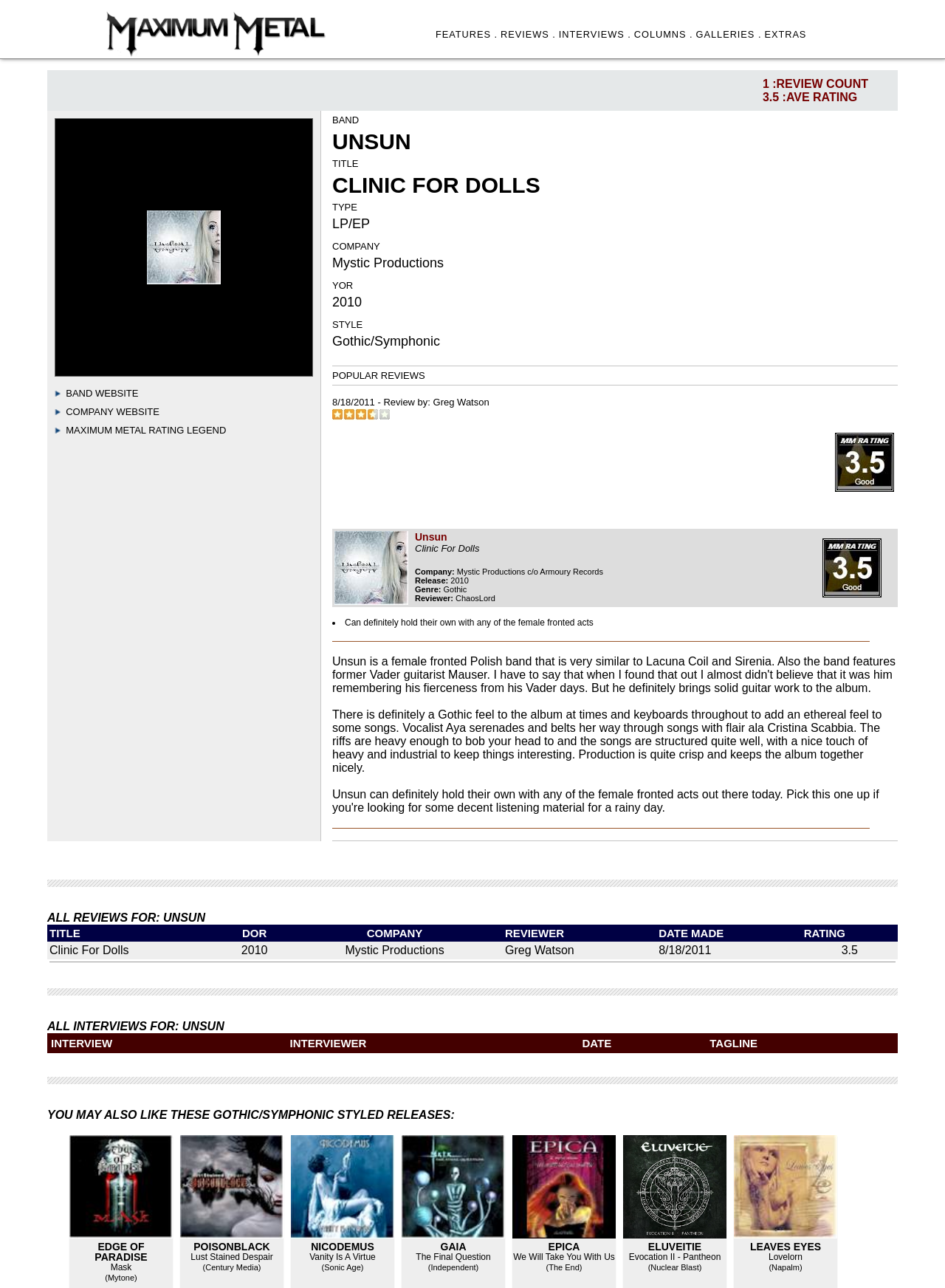Refer to the element description Eluveitie and identify the corresponding bounding box in the screenshot. Format the coordinates as (top-left x, top-left y, bottom-right x, bottom-right y) with values in the range of 0 to 1.

[0.686, 0.963, 0.742, 0.973]